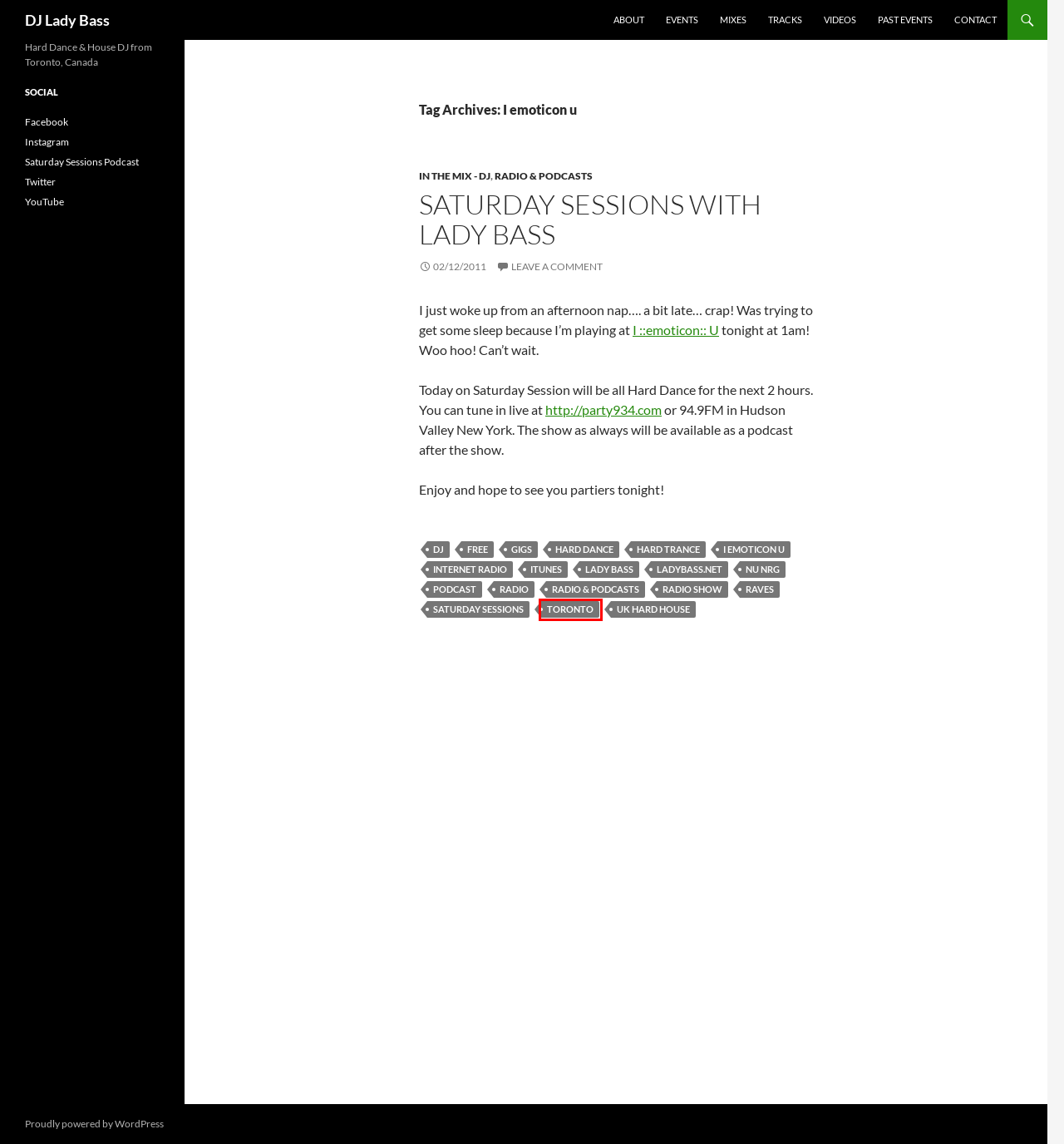Given a screenshot of a webpage with a red rectangle bounding box around a UI element, select the best matching webpage description for the new webpage that appears after clicking the highlighted element. The candidate descriptions are:
A. radio show | DJ Lady Bass
B. Radio & Podcasts | DJ Lady Bass
C. Radio | DJ Lady Bass
D. Lady Bass | DJ Lady Bass
E. itunes | DJ Lady Bass
F. raves | DJ Lady Bass
G. Toronto | DJ Lady Bass
H. Saturday Sessions | DJ Lady Bass

G